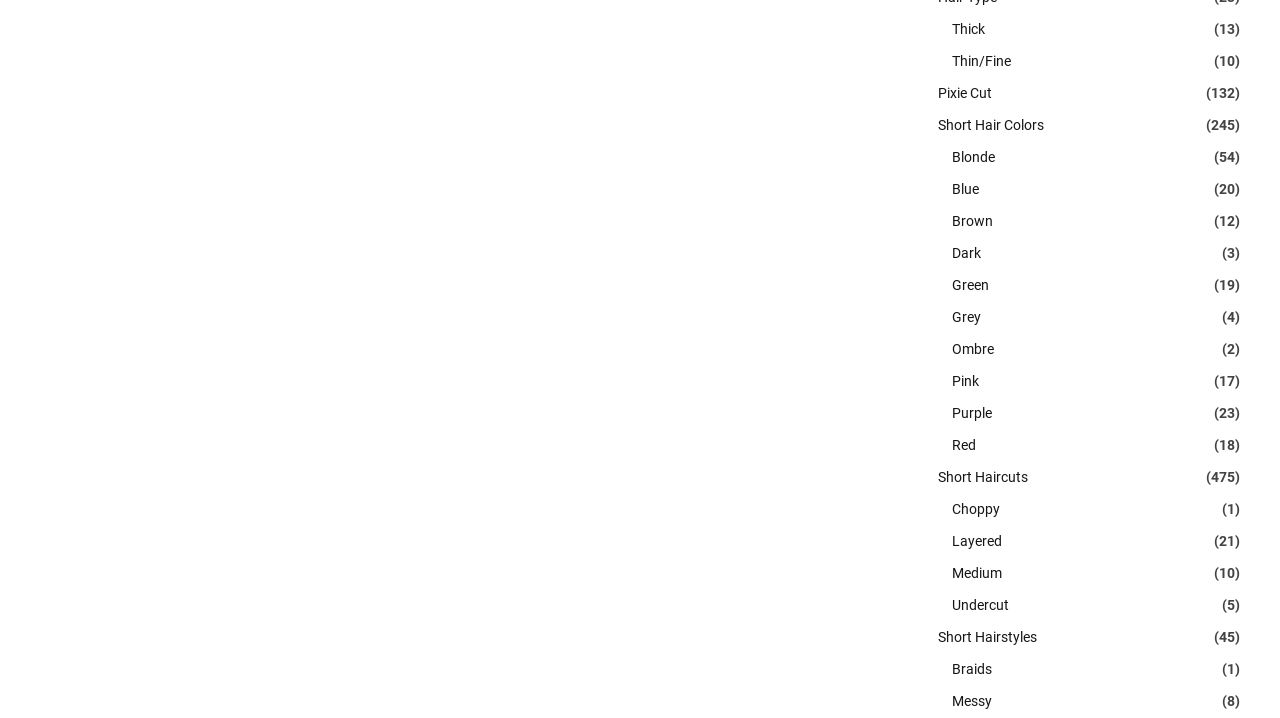Determine the bounding box coordinates for the area you should click to complete the following instruction: "Click on Thick".

[0.743, 0.027, 0.769, 0.056]